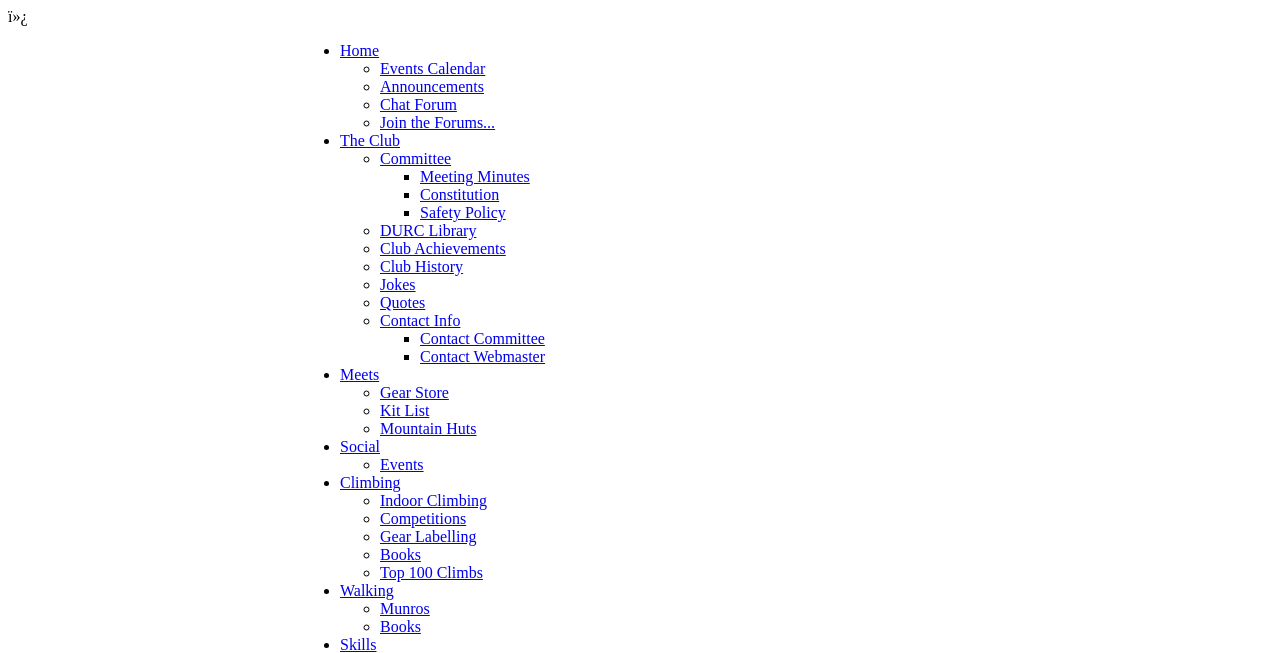Based on the image, provide a detailed response to the question:
What type of information can be found in the 'Club Achievements' section?

The 'Club Achievements' section is located under the 'The Club' category, implying that it contains information about the club's accomplishments or successes.